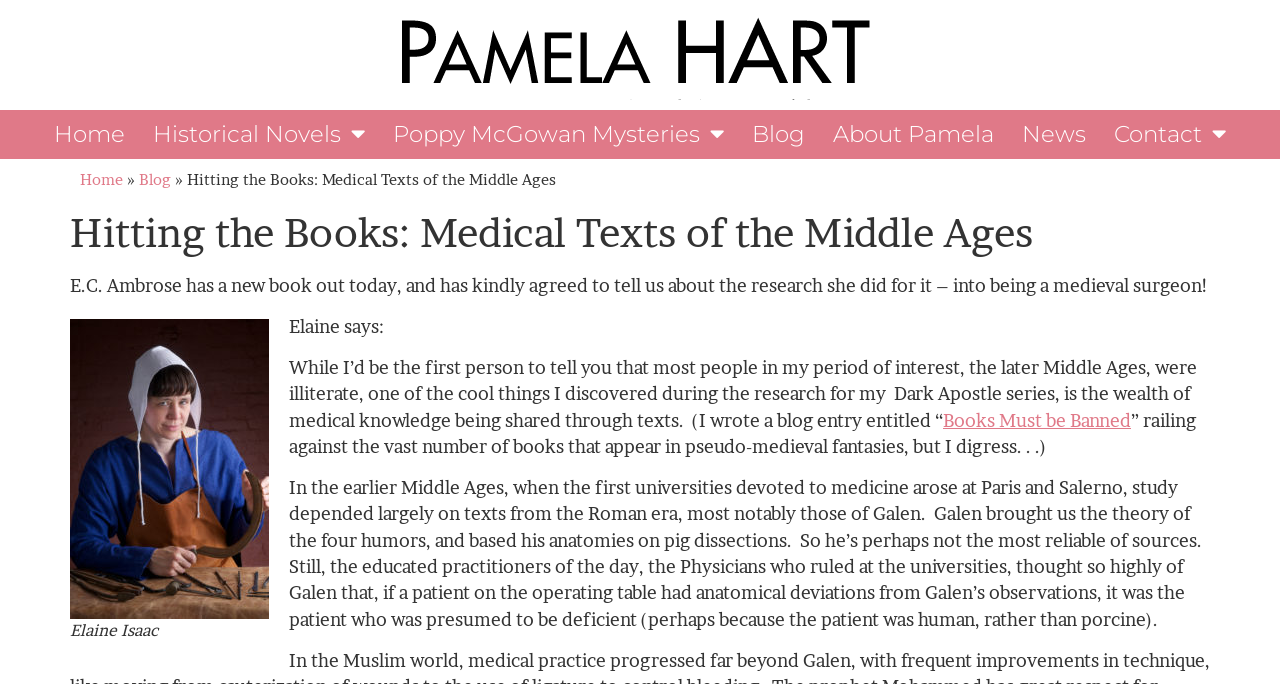What is the theory mentioned in the text?
Answer the question with a detailed explanation, including all necessary information.

The answer can be found in the text 'Galen brought us the theory of the four humors...' which indicates that the theory mentioned in the text is the theory of the four humors.